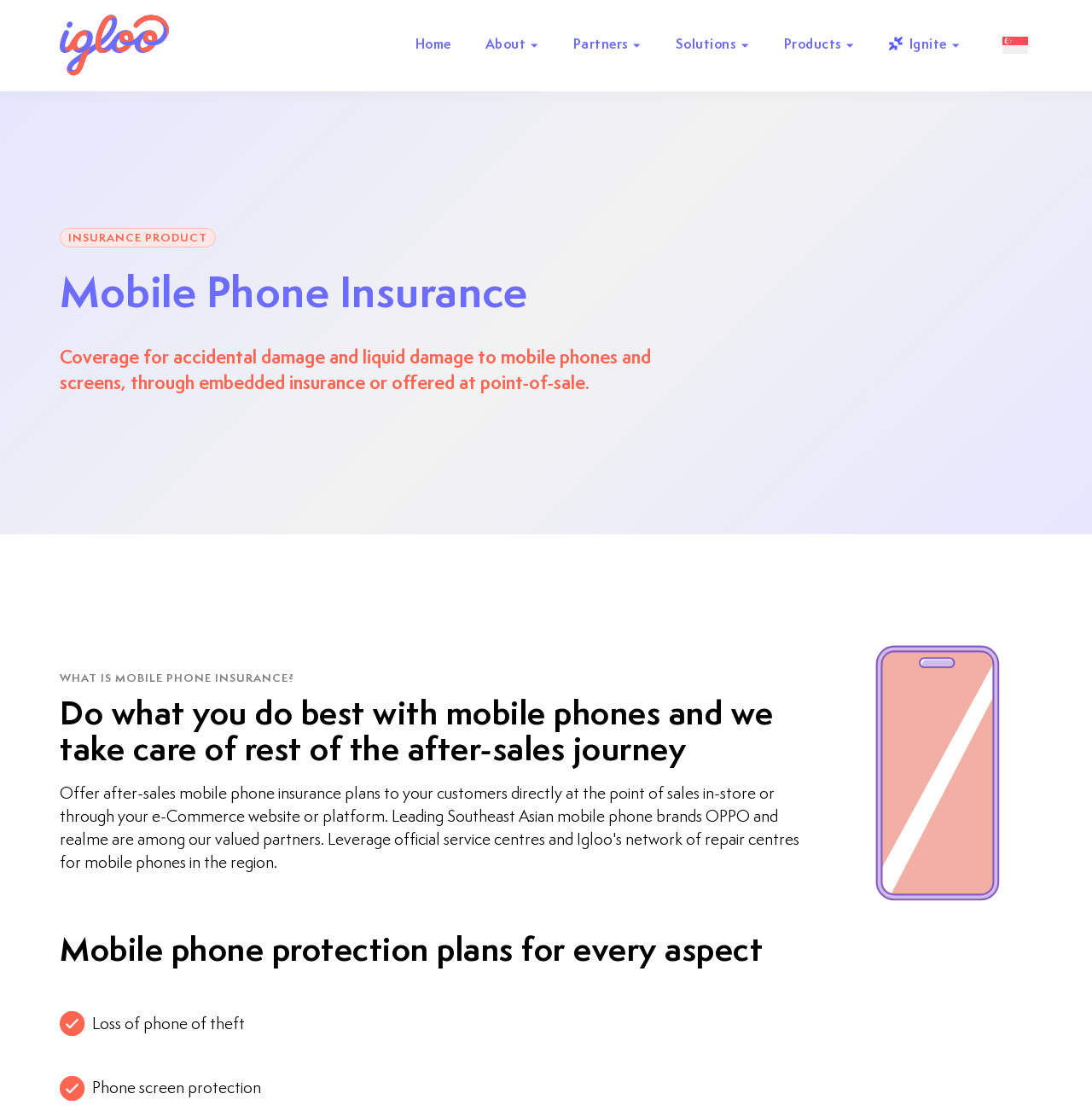Answer with a single word or phrase: 
What is the main product offered?

Mobile phone insurance